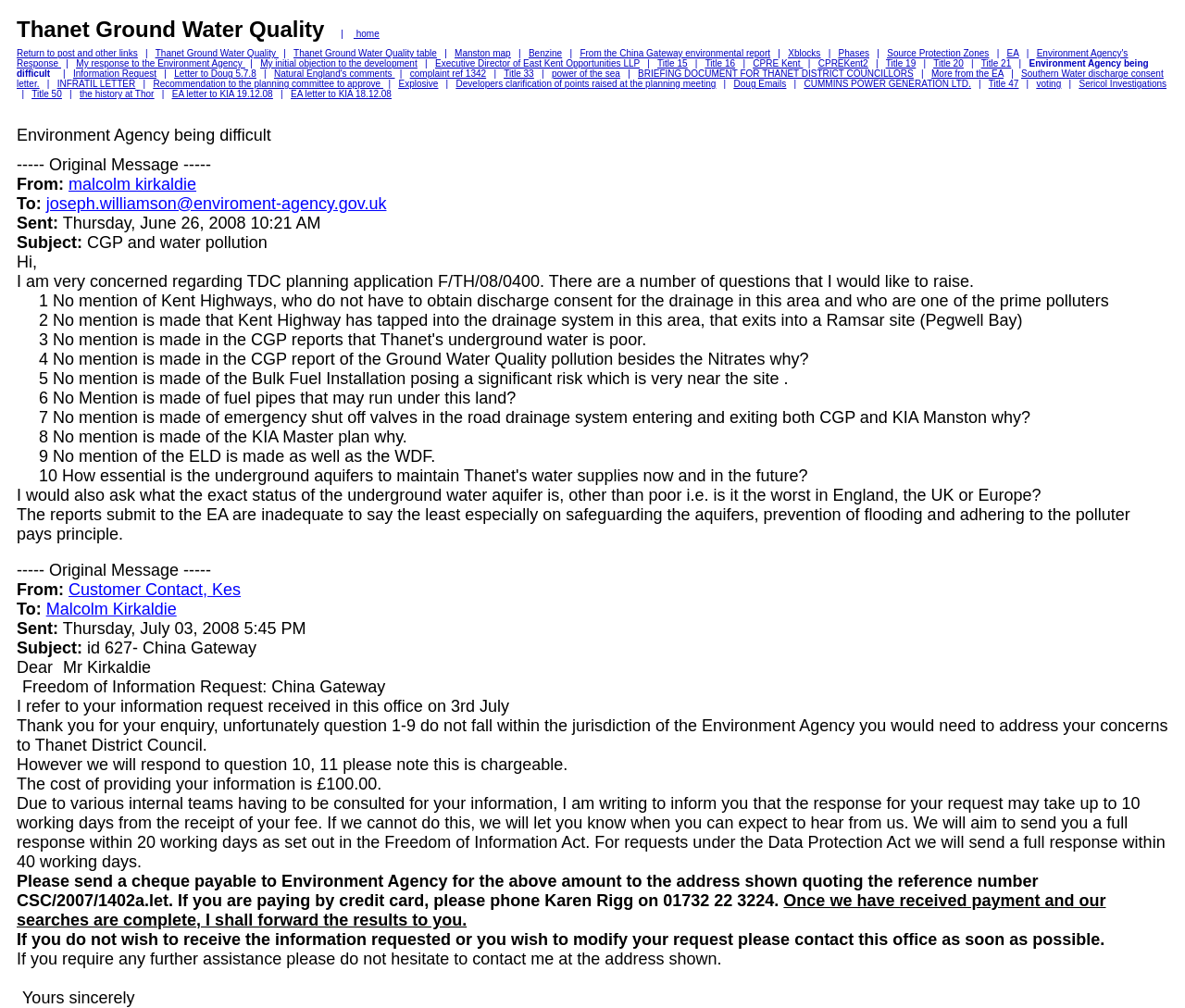Identify the bounding box coordinates of the region I need to click to complete this instruction: "click the link 'Environment Agency's Response '".

[0.014, 0.048, 0.952, 0.068]